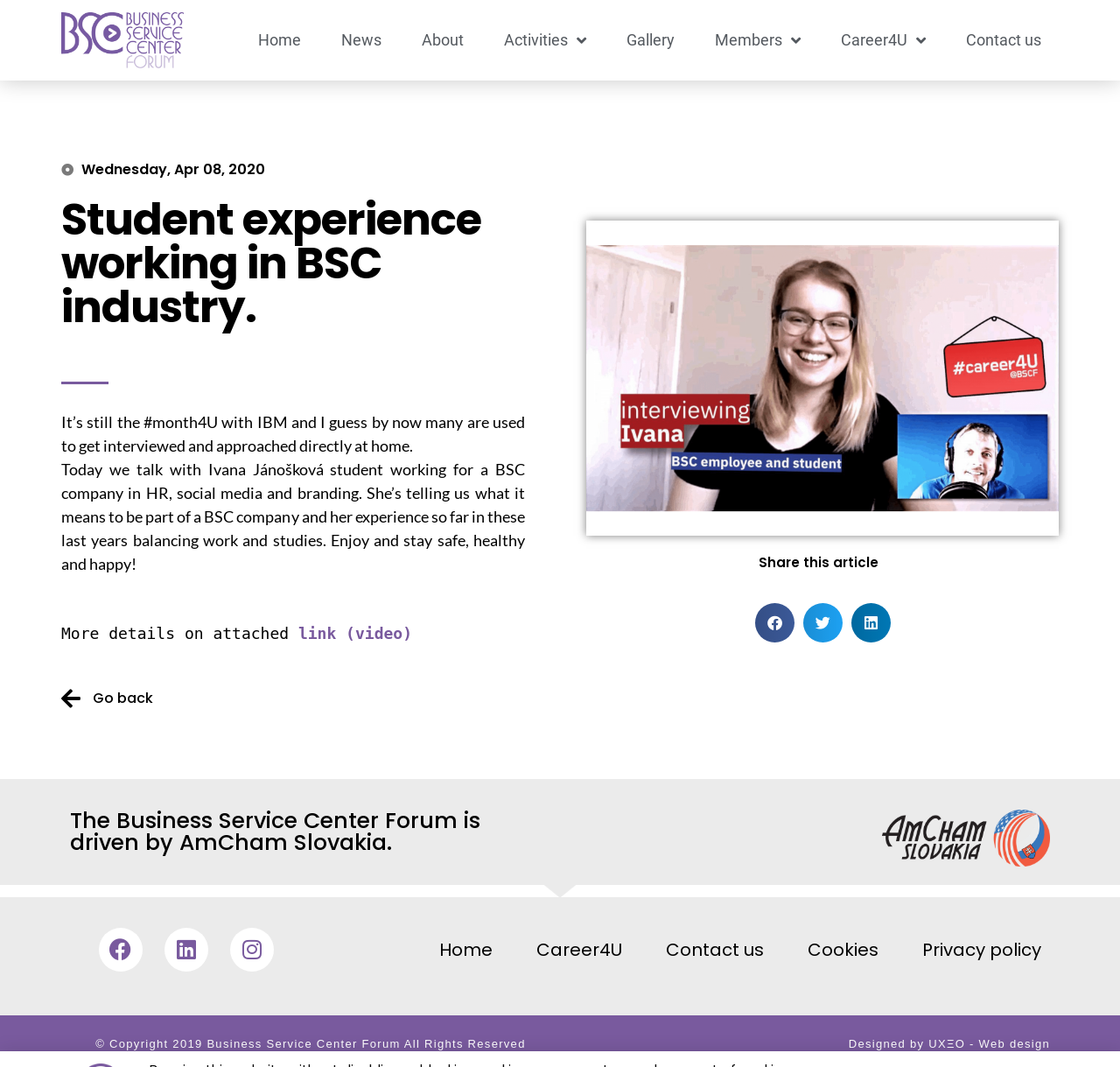Find the bounding box coordinates of the area that needs to be clicked in order to achieve the following instruction: "Watch the video about Ivana Jánošková's experience". The coordinates should be specified as four float numbers between 0 and 1, i.e., [left, top, right, bottom].

[0.266, 0.585, 0.368, 0.602]